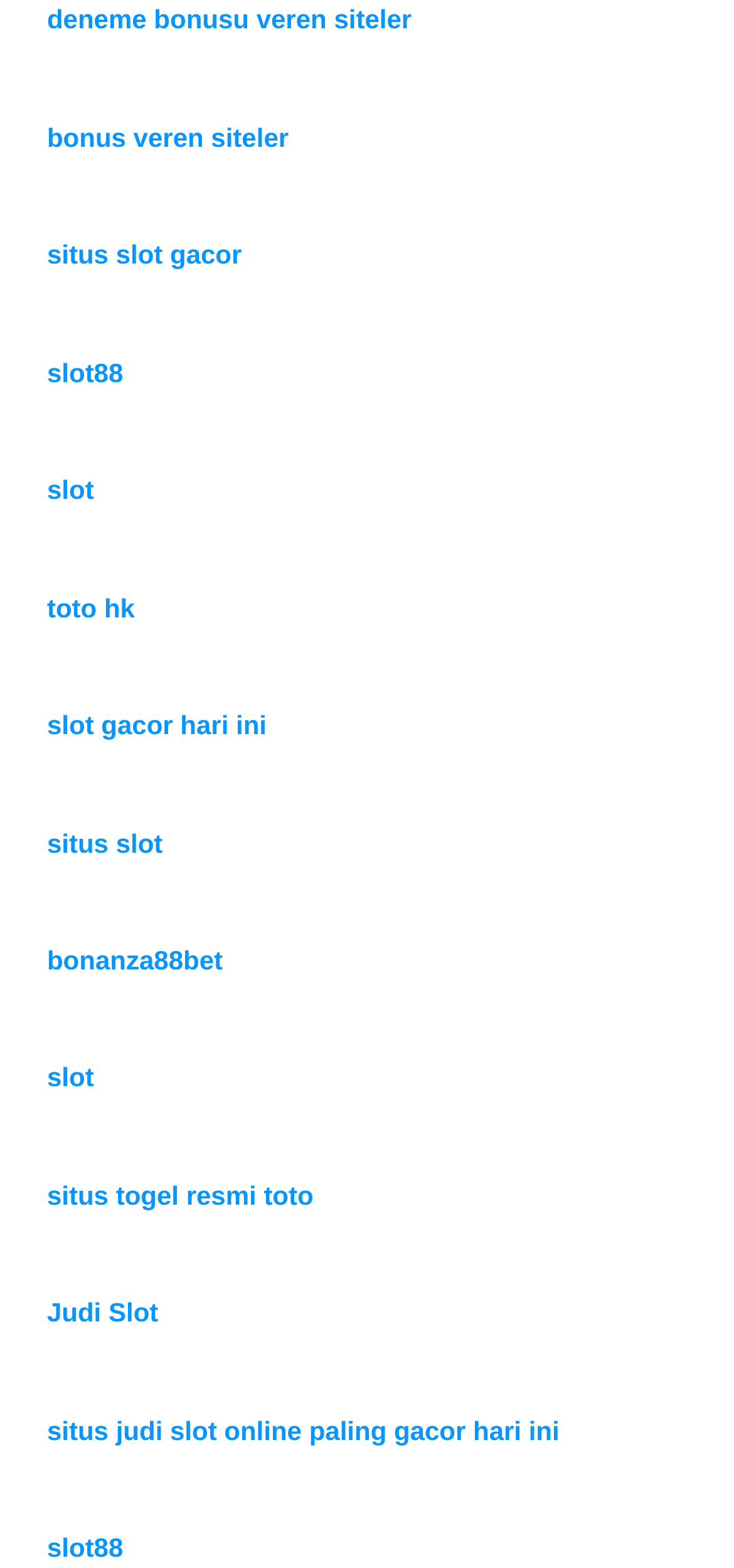Please reply to the following question with a single word or a short phrase:
Are there any duplicate links on the webpage?

Yes